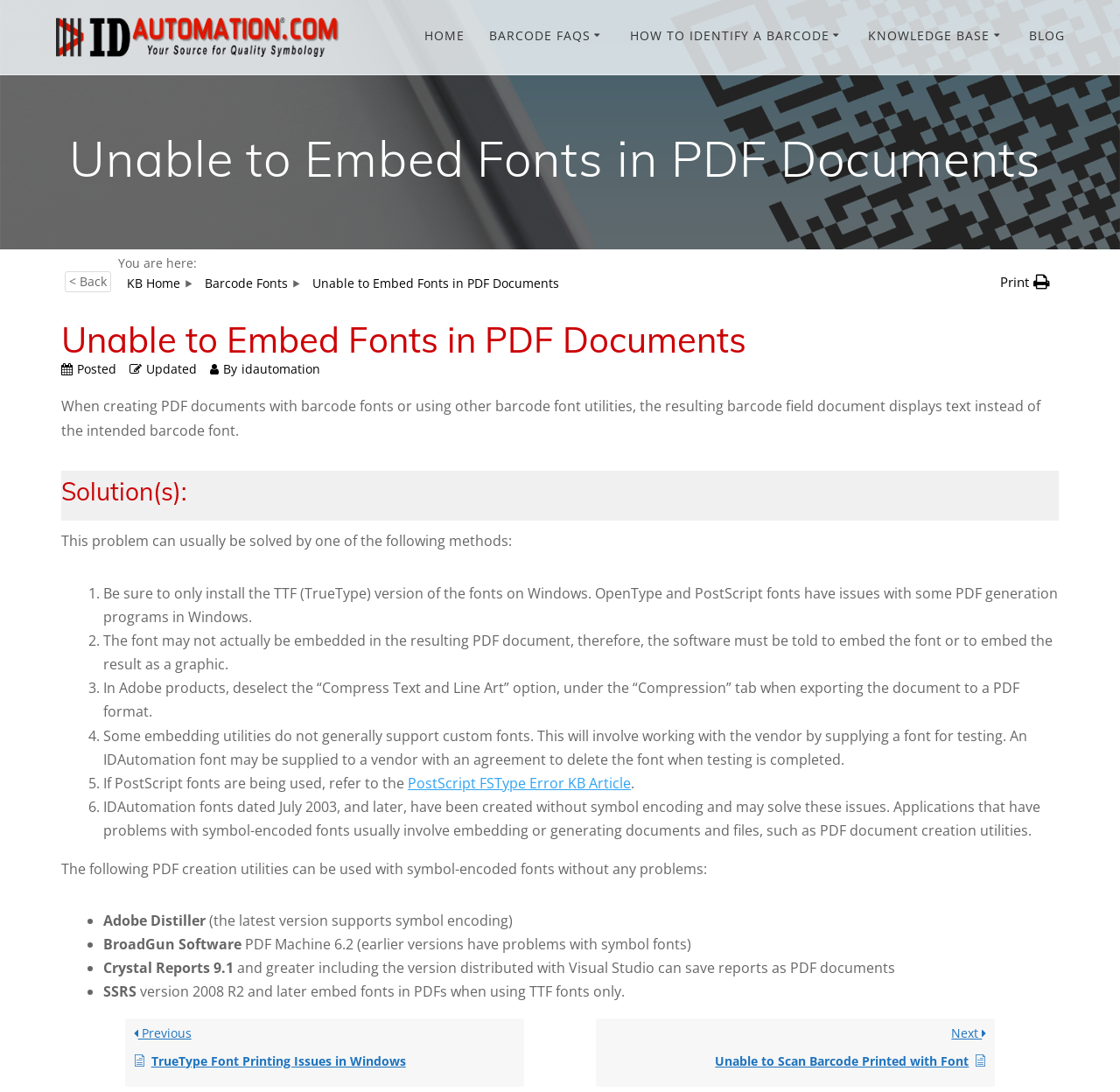Kindly provide the bounding box coordinates of the section you need to click on to fulfill the given instruction: "Learn about Linear | 1D Barcodes".

[0.436, 0.055, 0.653, 0.088]